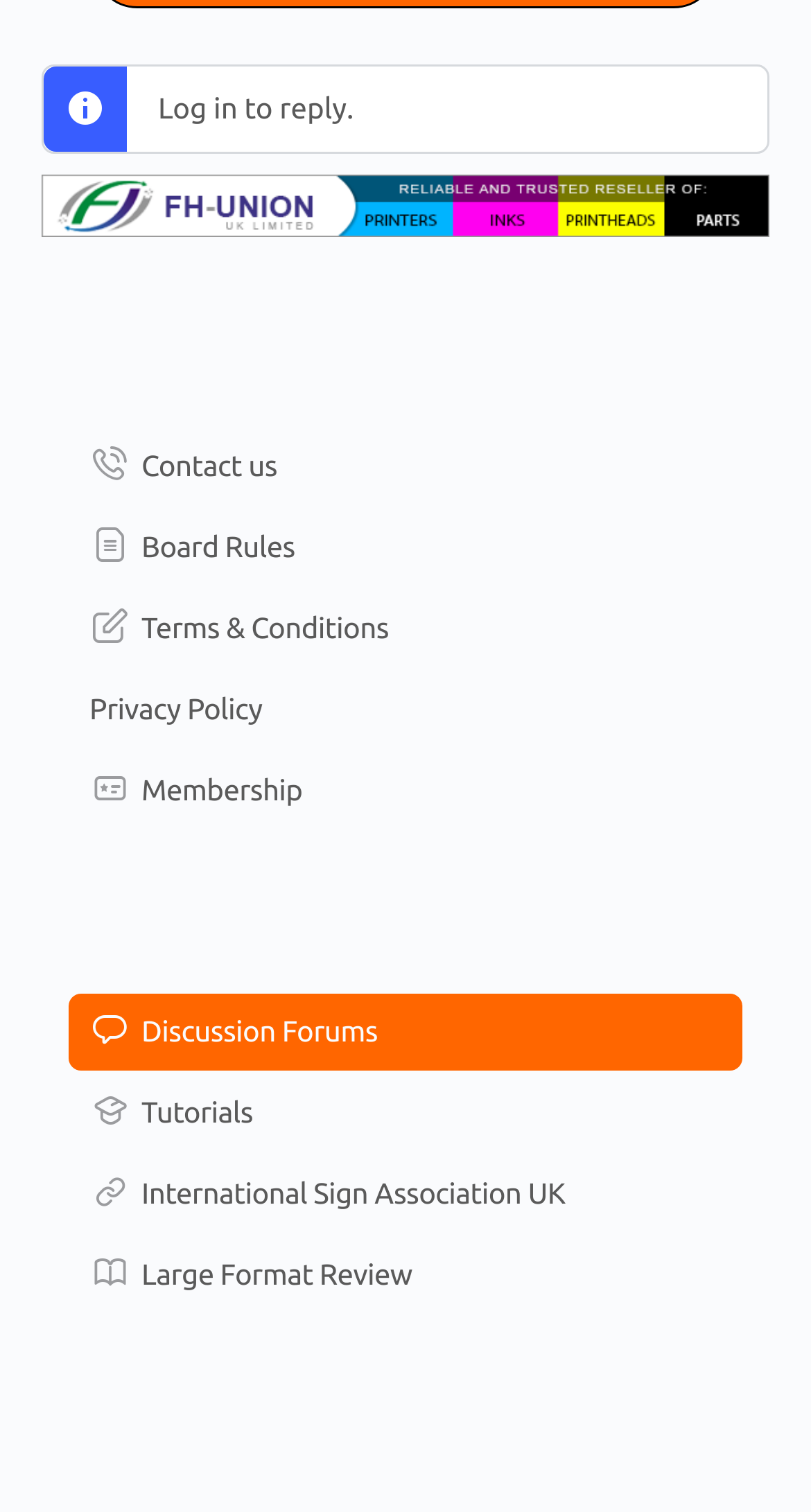Please determine the bounding box coordinates of the clickable area required to carry out the following instruction: "Read about board rules". The coordinates must be four float numbers between 0 and 1, represented as [left, top, right, bottom].

[0.085, 0.337, 0.915, 0.388]